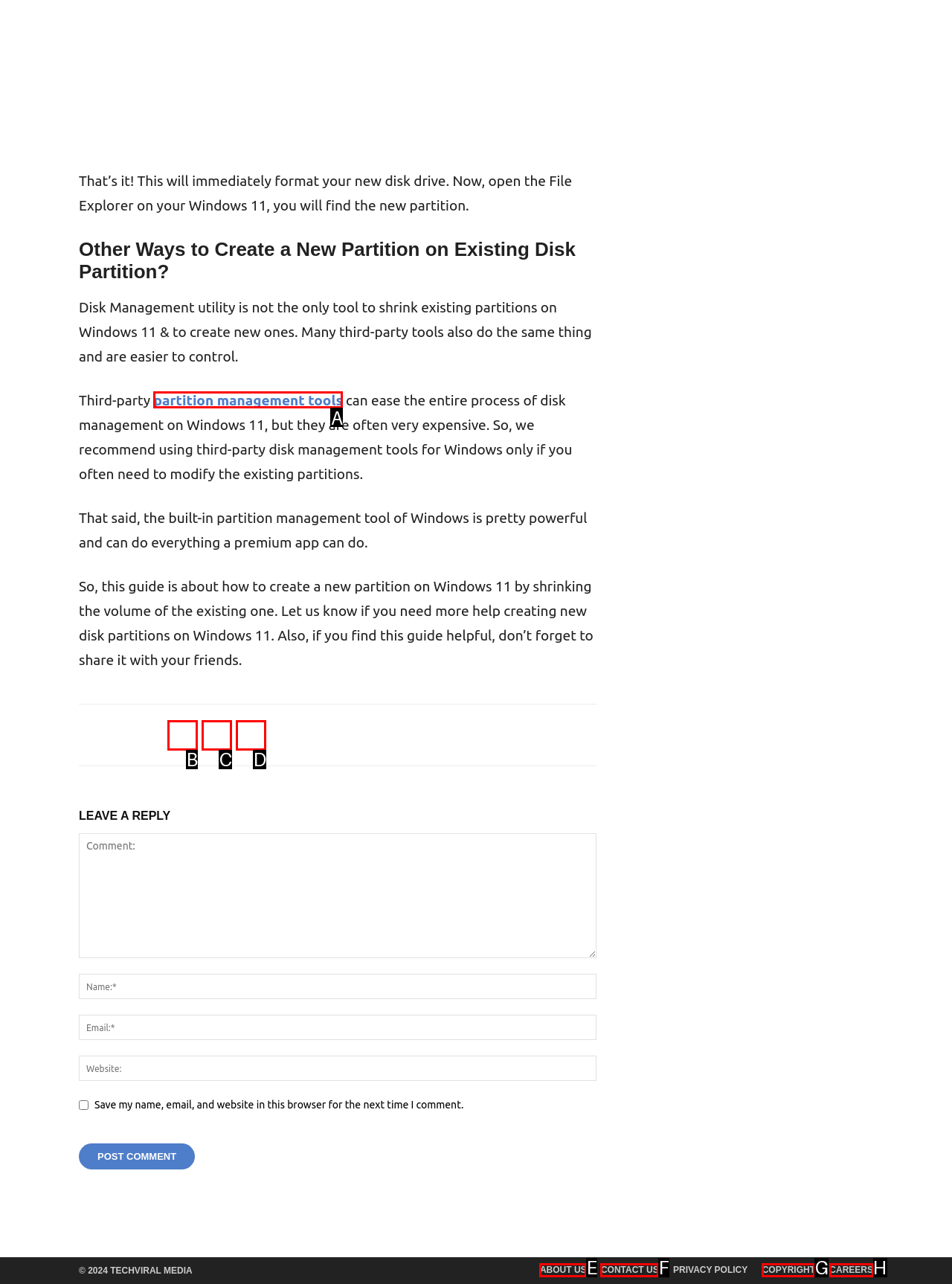Identify the bounding box that corresponds to: Quality Control
Respond with the letter of the correct option from the provided choices.

None